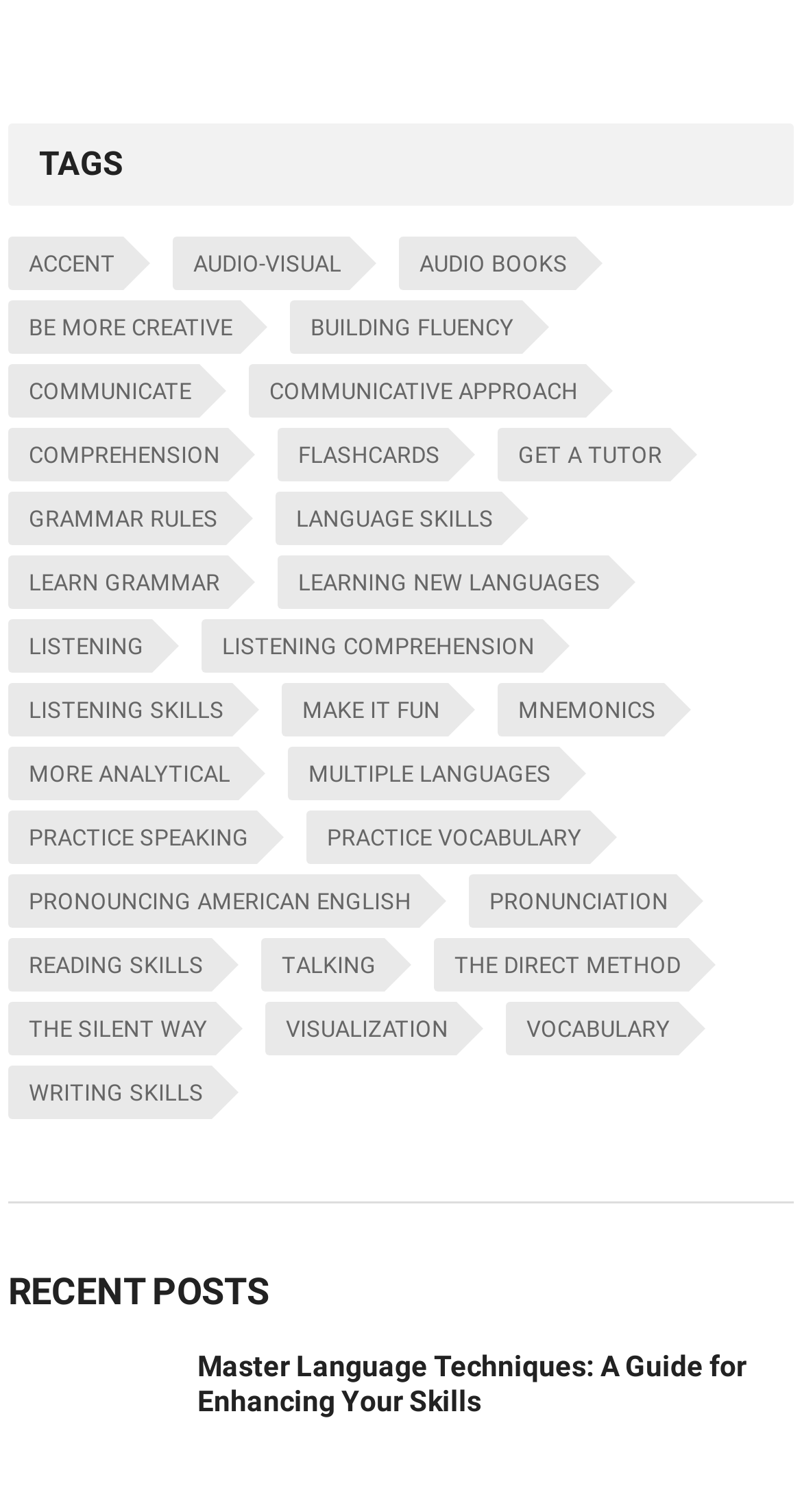Answer in one word or a short phrase: 
What is the title of the latest post?

Master Language Techniques: A Guide for Enhancing Your Skills